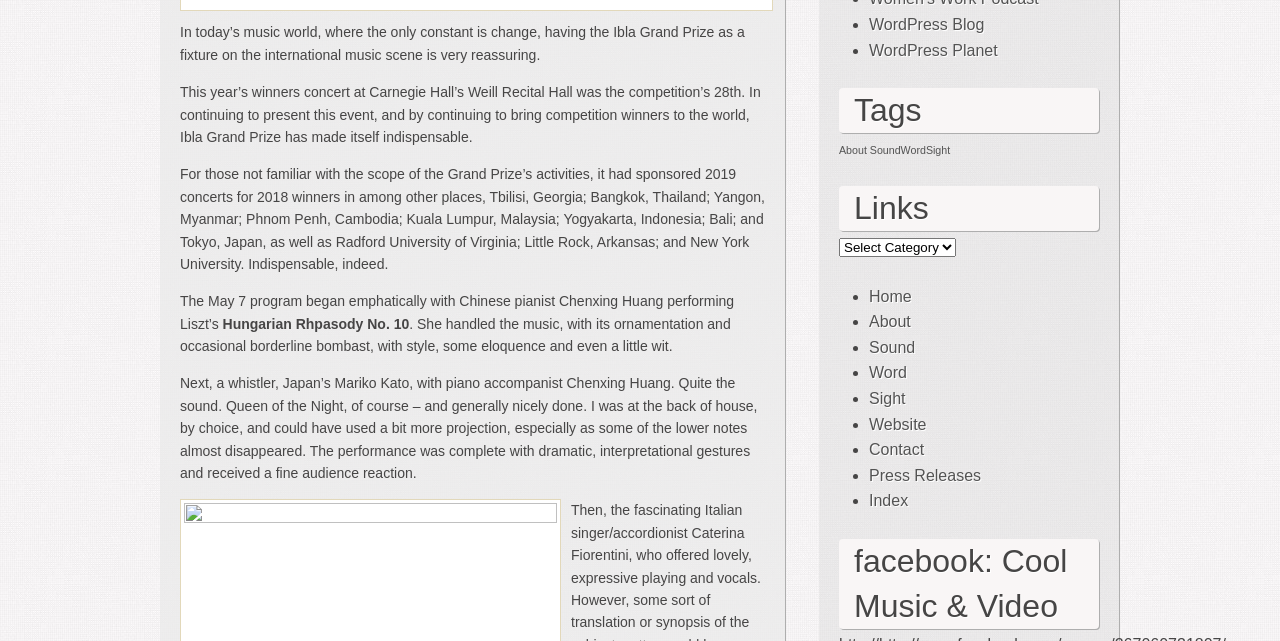Pinpoint the bounding box coordinates of the area that should be clicked to complete the following instruction: "Select an option from Links". The coordinates must be given as four float numbers between 0 and 1, i.e., [left, top, right, bottom].

[0.655, 0.372, 0.747, 0.401]